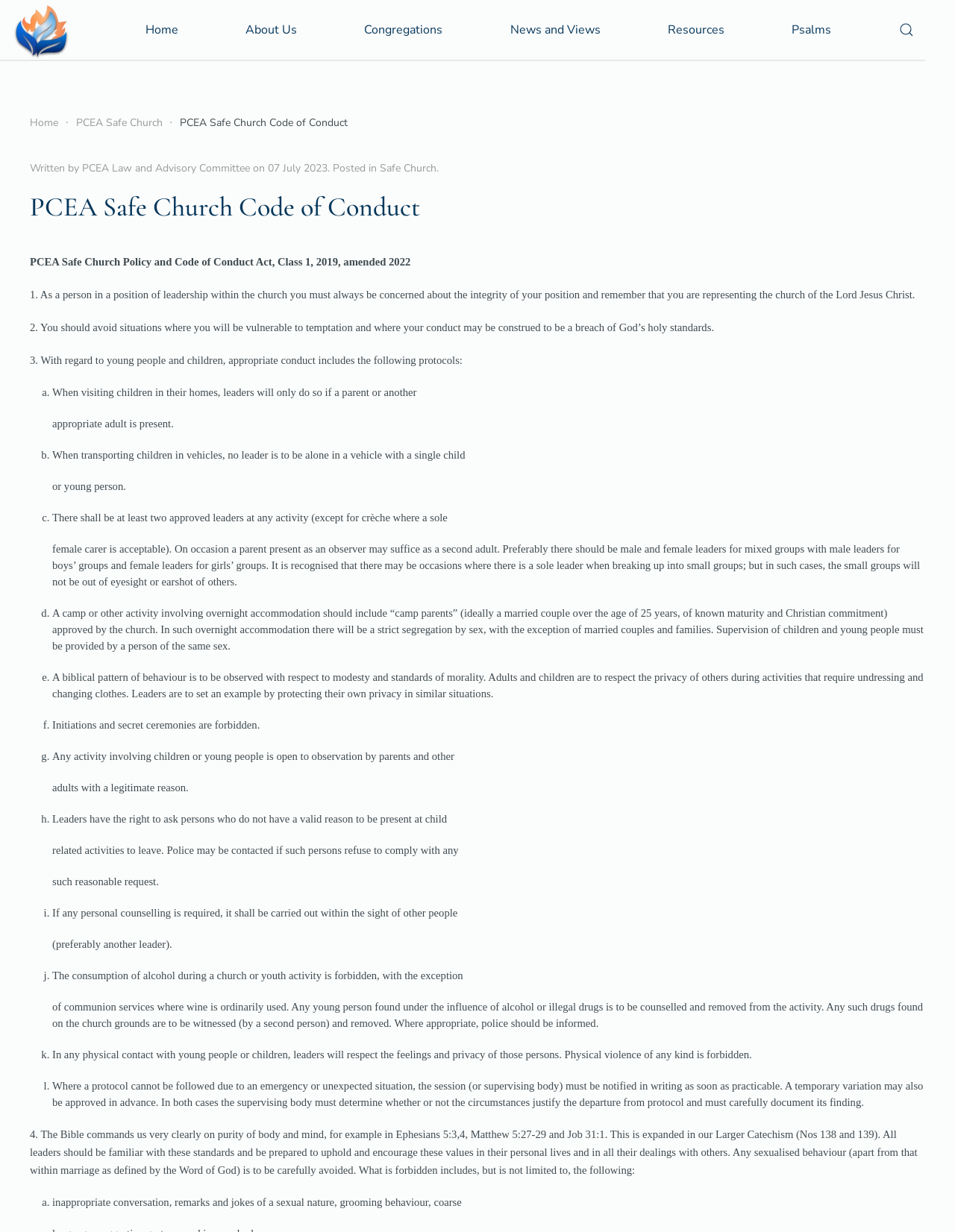Please determine the primary heading and provide its text.

PCEA Safe Church Code of Conduct